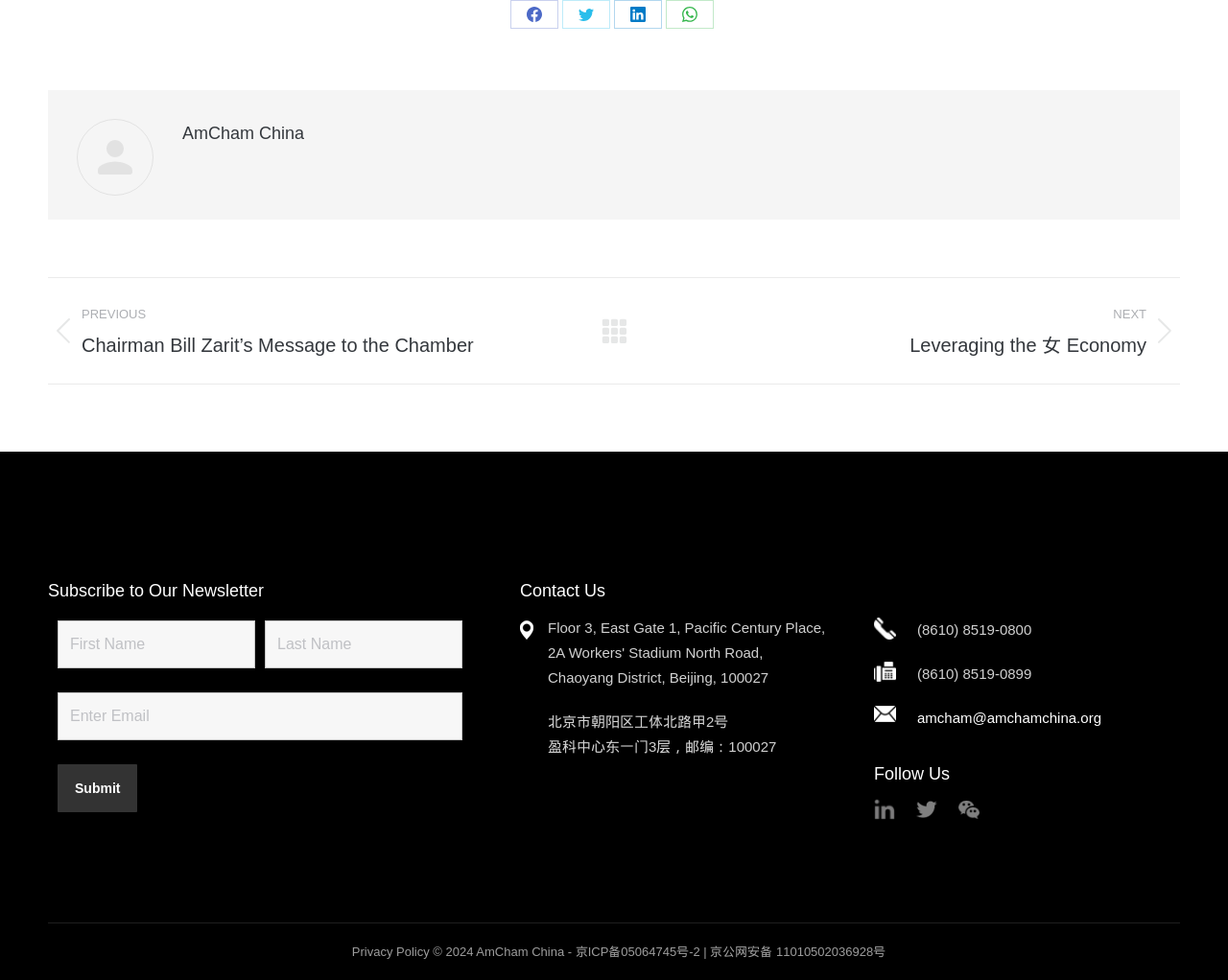Using the provided element description: "amcham@amchamchina.org", determine the bounding box coordinates of the corresponding UI element in the screenshot.

[0.747, 0.724, 0.897, 0.741]